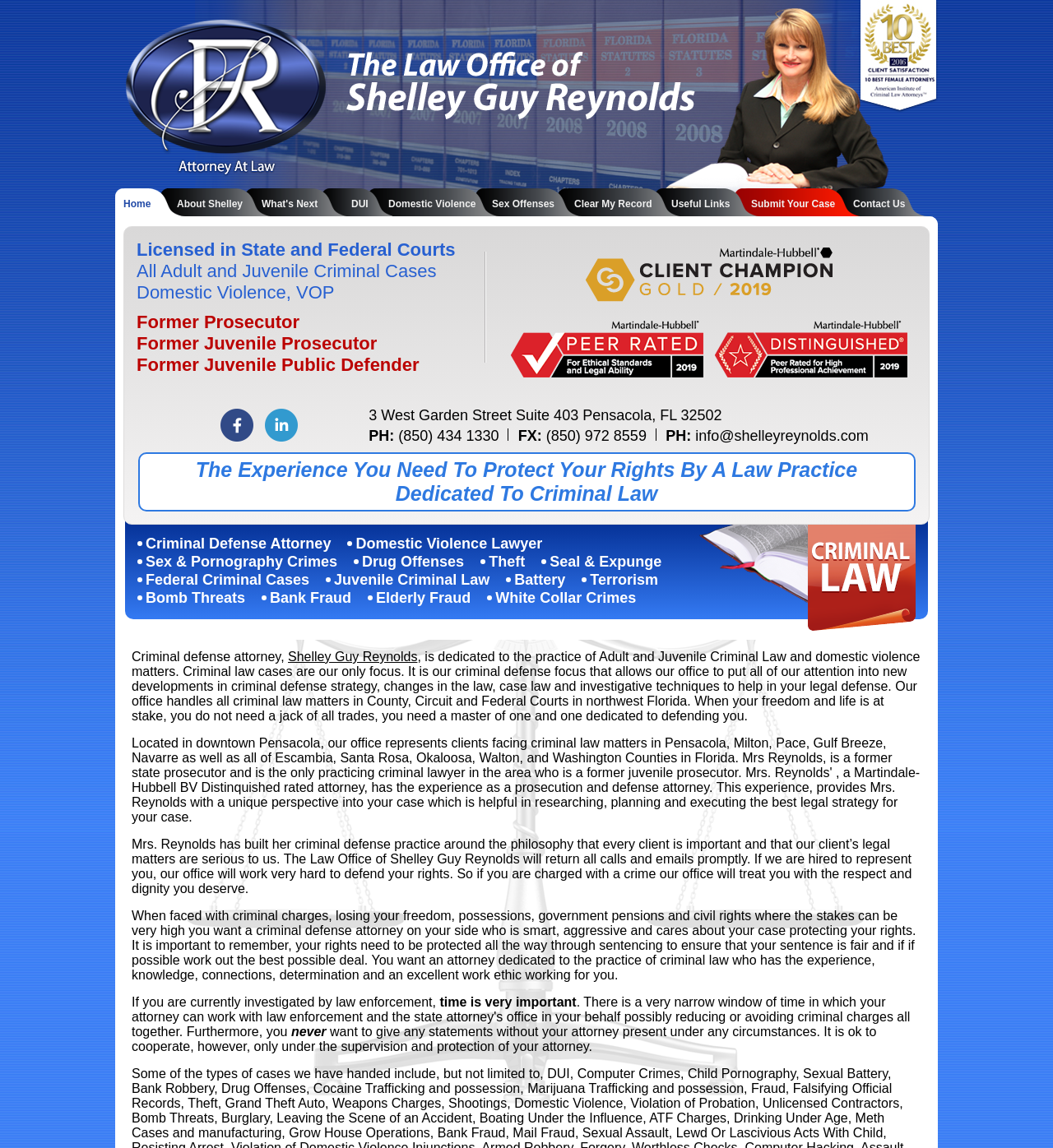Describe every aspect of the webpage in a detailed manner.

This webpage is about a criminal defense attorney, Shelley Guy Reynolds, who represents juveniles and adults charged in criminal matters in State and Federal Courts. At the top of the page, there is a logo "Attorney At Law" and an image of Shelley Guy Reynolds. Below these images, there are several links to different sections of the website, including "Home", "About Shelley", "What's Next", and various types of criminal cases she handles.

To the right of these links, there is a heading that describes Shelley's experience and qualifications, including her licensure in State and Federal Courts and her background as a former prosecutor and public defender. Below this heading, there are three images with the label "distinguished".

Further down the page, there is a section with contact information, including an address, phone numbers, and an email address. There are also links to Shelley's social media profiles on Facebook and LinkedIn.

The main content of the page is a description of Shelley's law practice and her approach to criminal defense. The text explains that her office focuses exclusively on criminal law and domestic violence cases, and that she has built her practice around the philosophy of treating every client with importance and respect. The text also emphasizes the importance of having an experienced and dedicated criminal defense attorney when facing criminal charges.

Throughout the page, there are several headings and subheadings that break up the text and highlight Shelley's experience and qualifications. There are also several images and links scattered throughout the page, including a link to submit a case and a link to contact Shelley. Overall, the page is well-organized and easy to navigate, with a clear focus on showcasing Shelley's expertise and services as a criminal defense attorney.